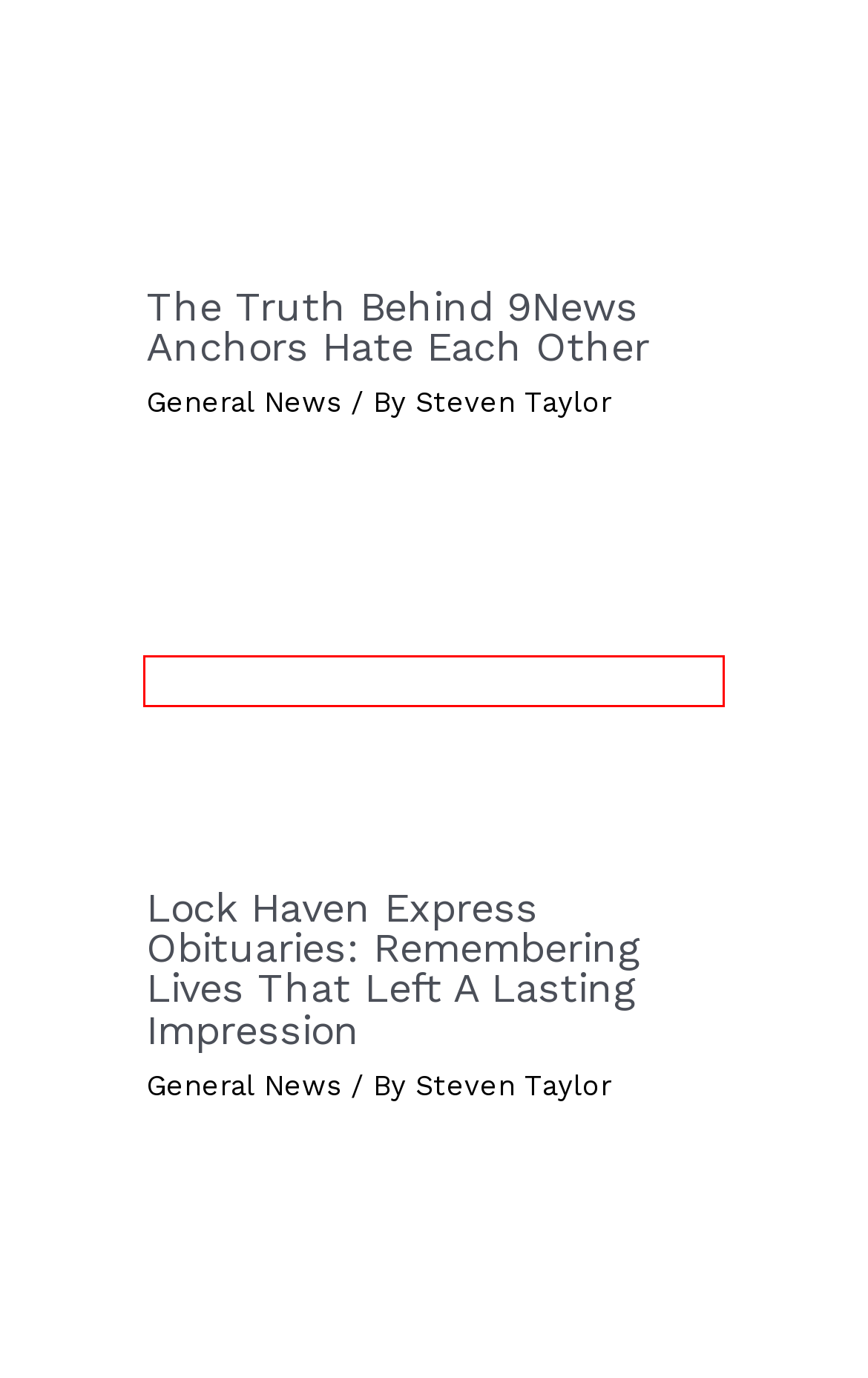You have a screenshot showing a webpage with a red bounding box around a UI element. Choose the webpage description that best matches the new page after clicking the highlighted element. Here are the options:
A. The Importance of Proctor Funeral Home Obituaries Beaumont Texas
B. Steven Taylor, Author at RA Mechanic
C. The Minor-Morris Funeral Home Obituary Contact Information
D. The Truth Behind 9News Anchors Hate Each Other
E. Brent Deberry, Author at RA Mechanic
F. Home
G. Lock Haven Express Obituaries: Remembering Lives That Left A Lasting Impression
H. Busted Mugshots Lorain County: Shocking Arrest Records Revealed!

G